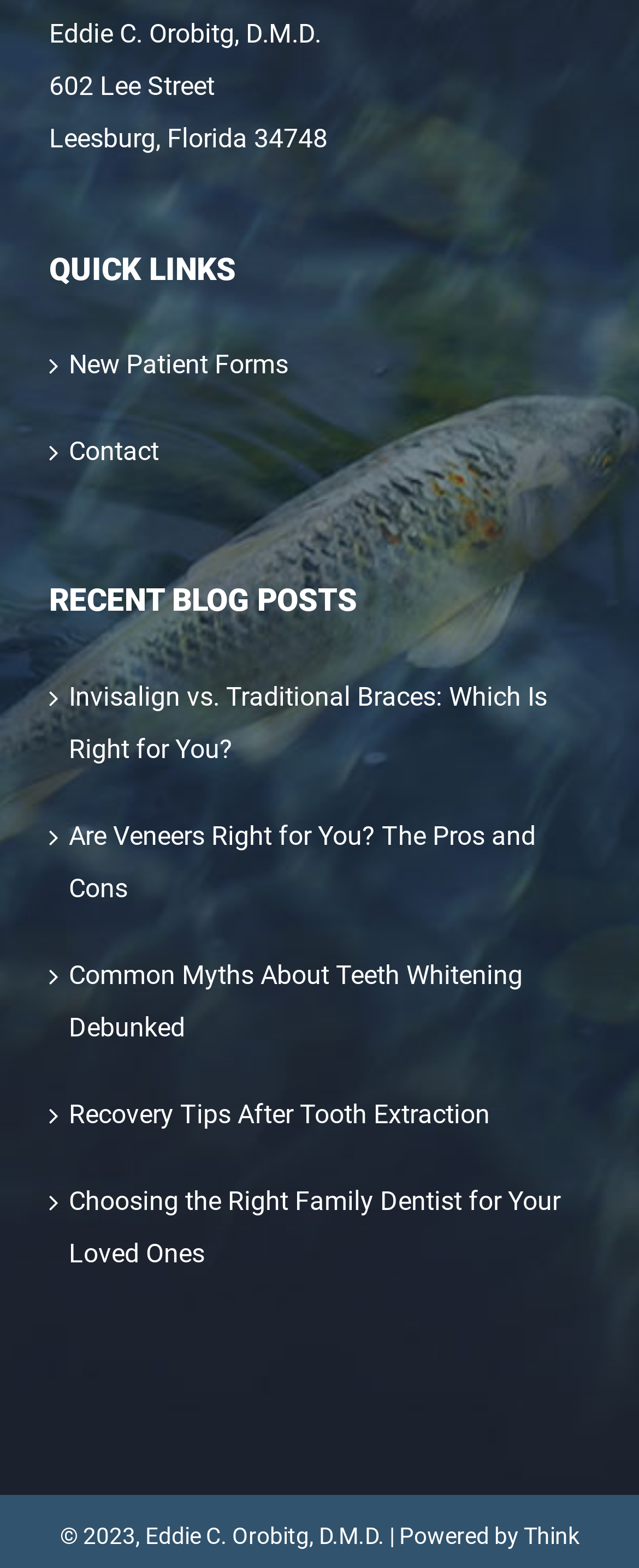Locate the UI element described by Recovery Tips After Tooth Extraction in the provided webpage screenshot. Return the bounding box coordinates in the format (top-left x, top-left y, bottom-right x, bottom-right y), ensuring all values are between 0 and 1.

[0.108, 0.694, 0.897, 0.728]